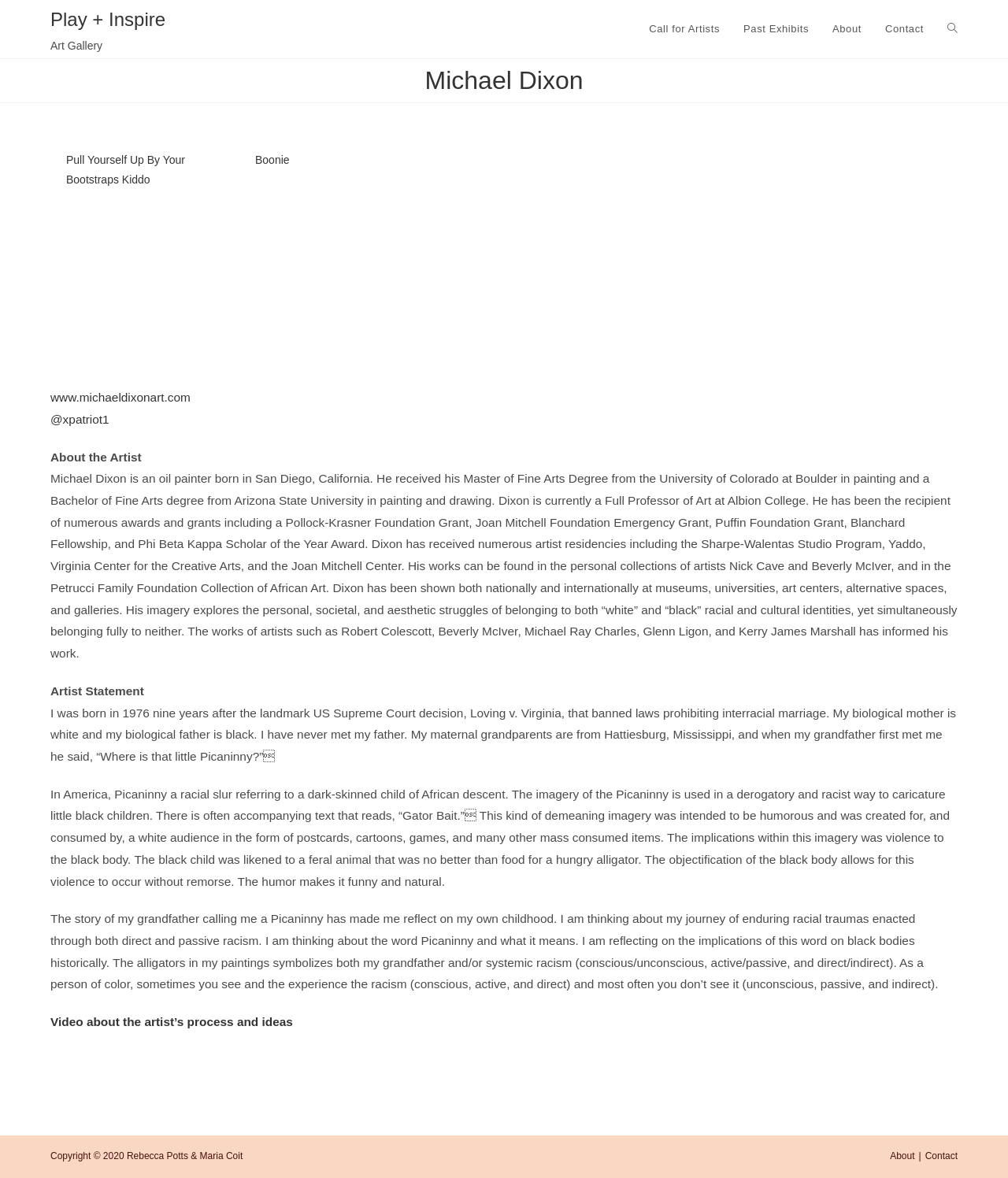Please find the bounding box coordinates of the element that must be clicked to perform the given instruction: "Read 'About the Artist'". The coordinates should be four float numbers from 0 to 1, i.e., [left, top, right, bottom].

[0.05, 0.382, 0.14, 0.393]